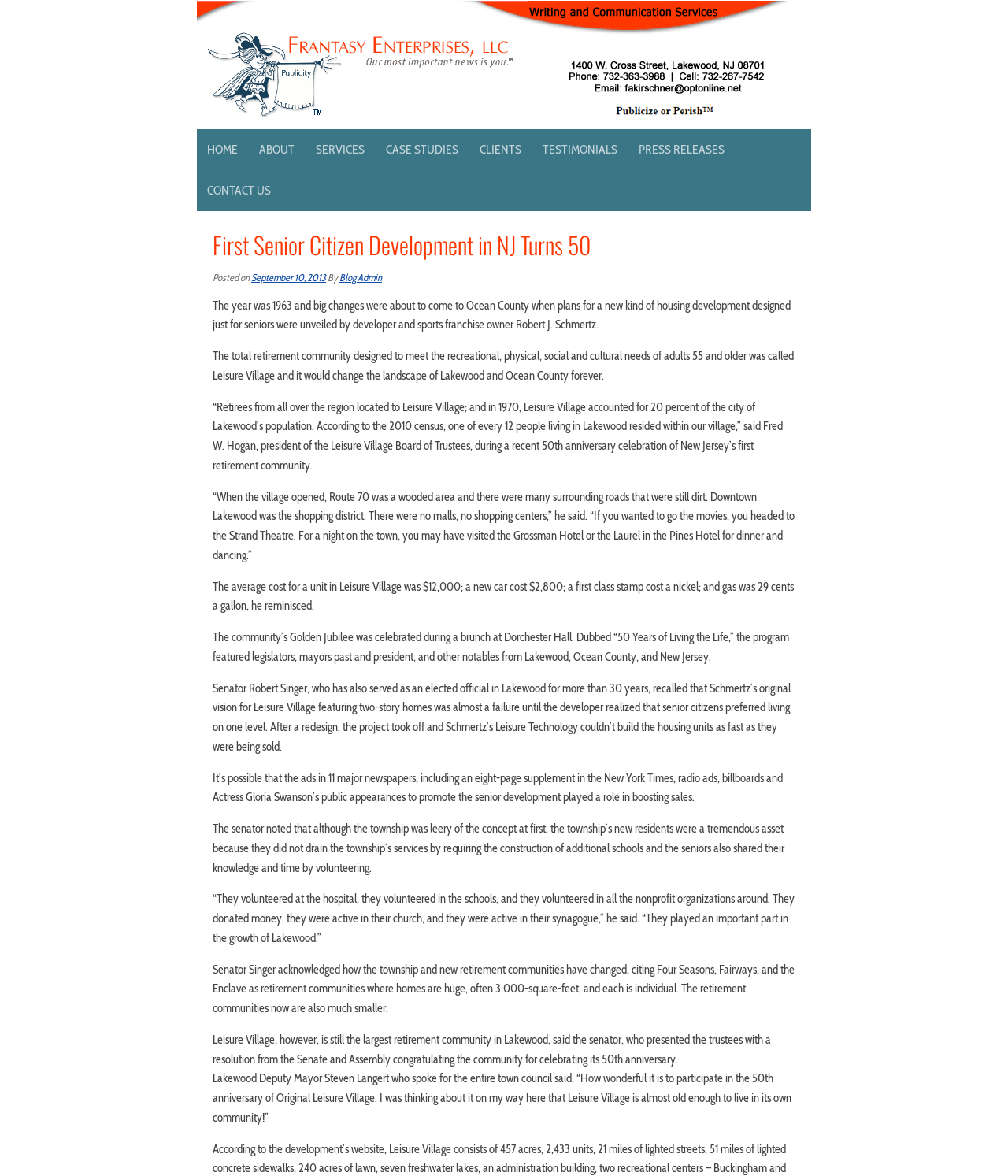Using the description: "Single Source of Truth", identify the bounding box of the corresponding UI element in the screenshot.

None